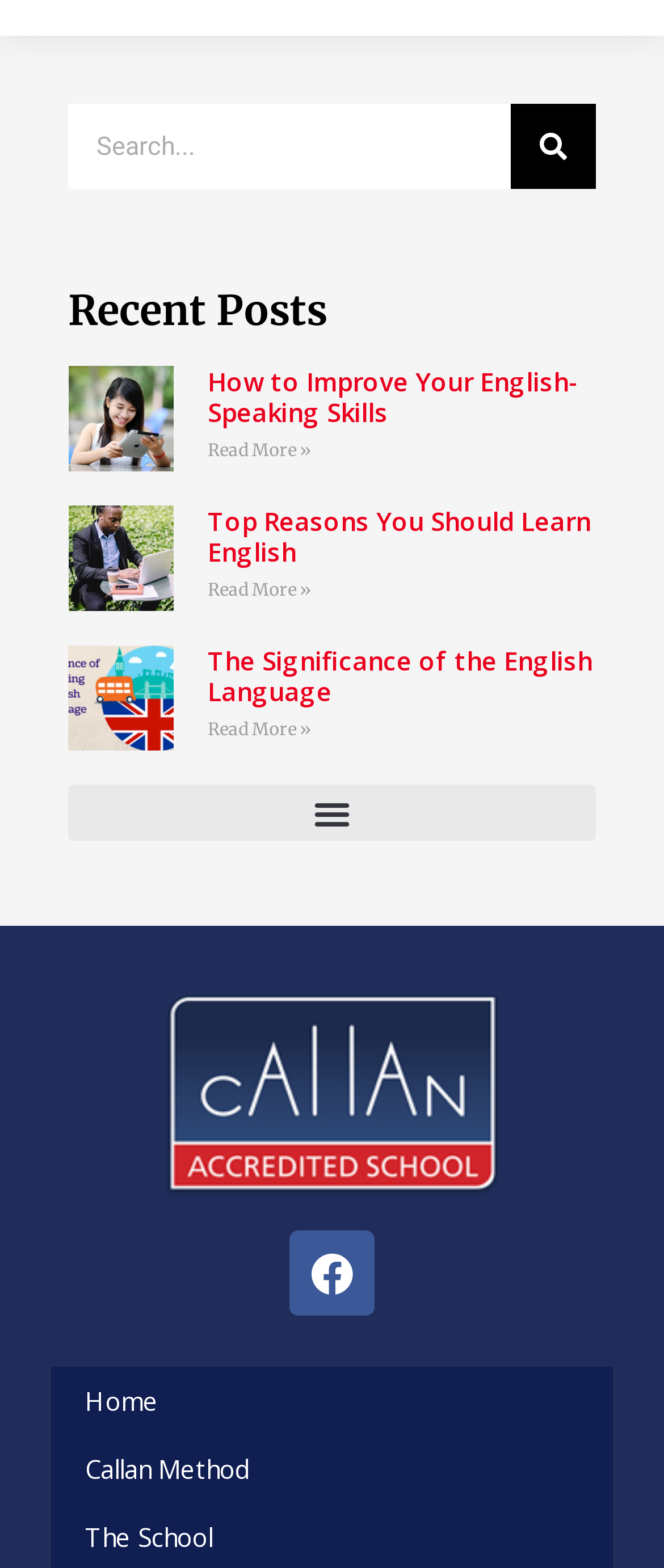Please identify the coordinates of the bounding box for the clickable region that will accomplish this instruction: "Read more about How to Improve Your English-Speaking Skills".

[0.313, 0.28, 0.469, 0.294]